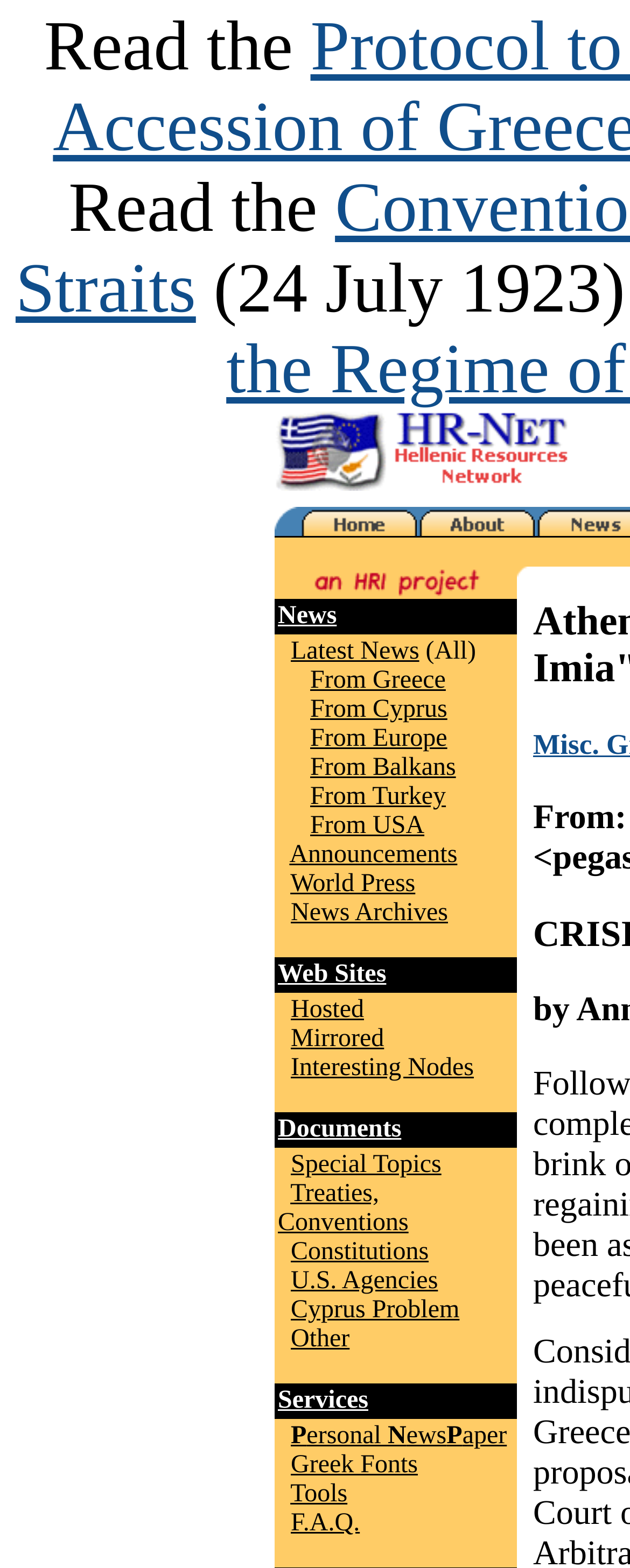What is the name of the news agency?
Could you answer the question with a detailed and thorough explanation?

The name of the news agency can be found at the top of the webpage, which is 'Athens News Agency Feature: Crisis on Imia'.